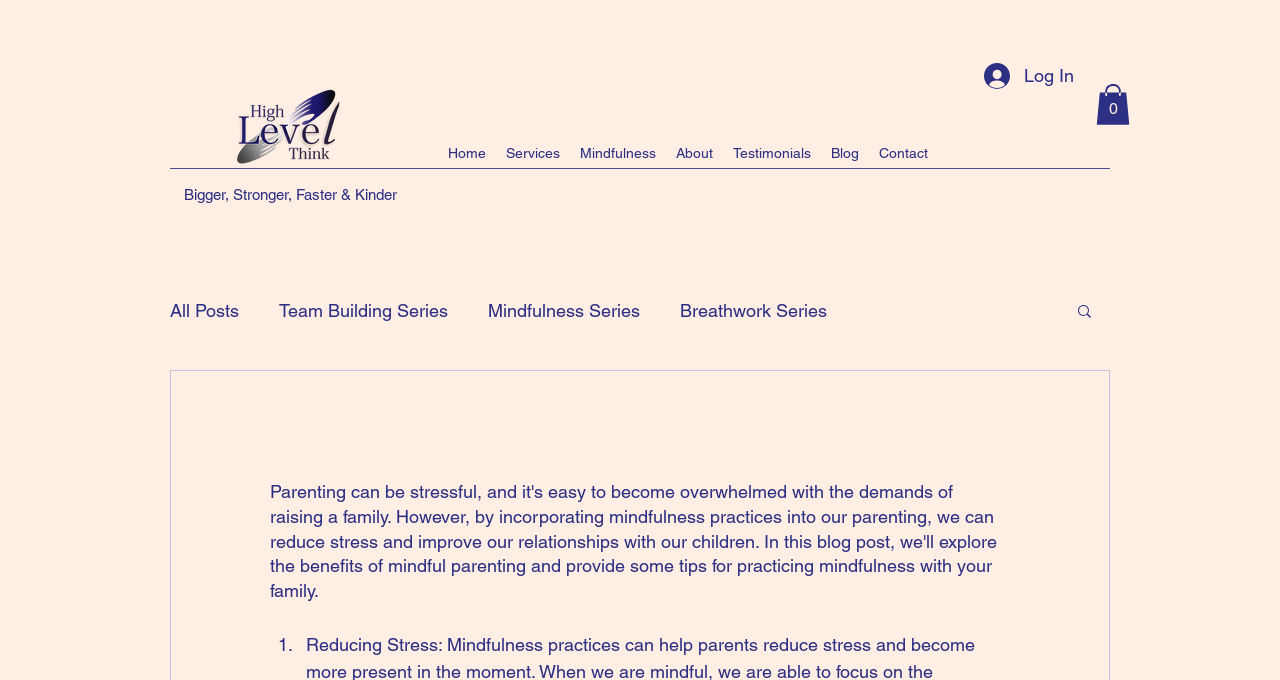Please study the image and answer the question comprehensively:
How many series are listed under the blog navigation?

I counted the number of link elements under the blog navigation element, and found 3 series: 'Team Building Series', 'Mindfulness Series', and 'Breathwork Series'.